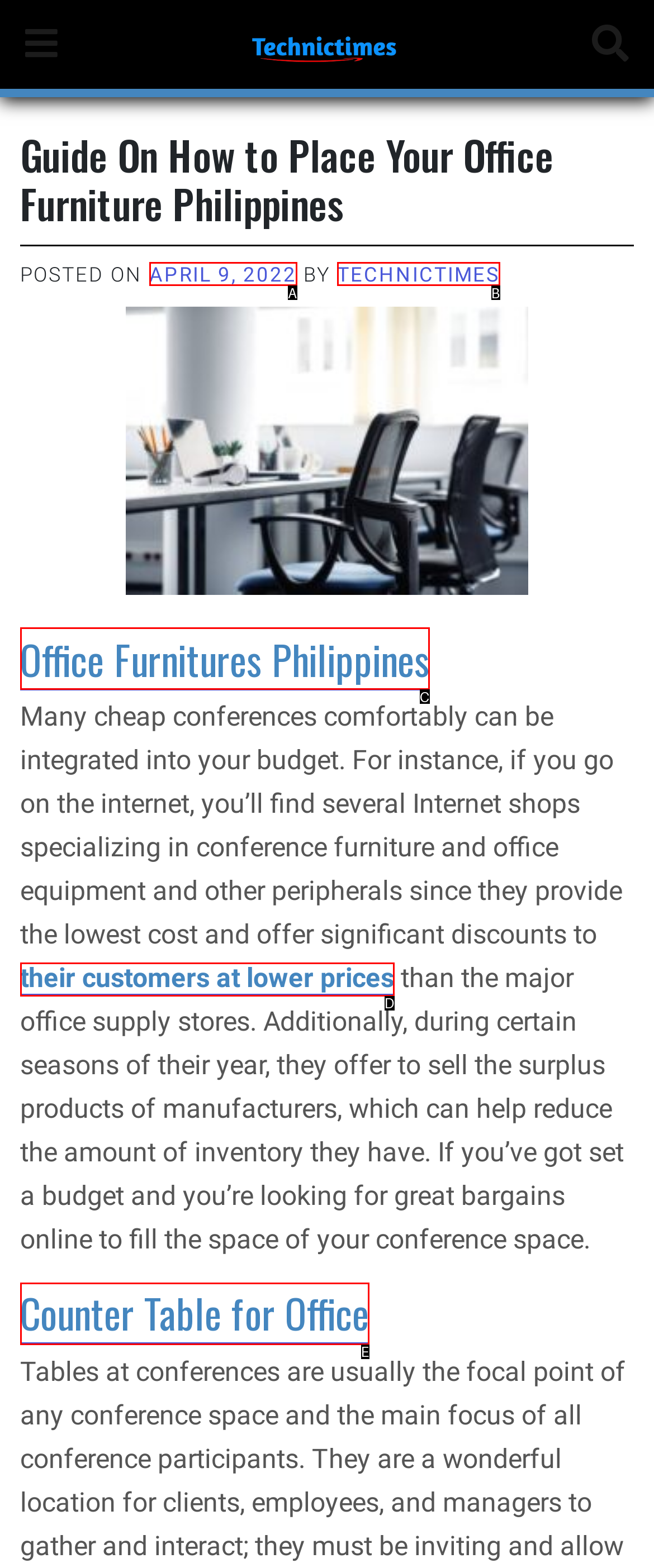Please select the letter of the HTML element that fits the description: technictimes. Answer with the option's letter directly.

B